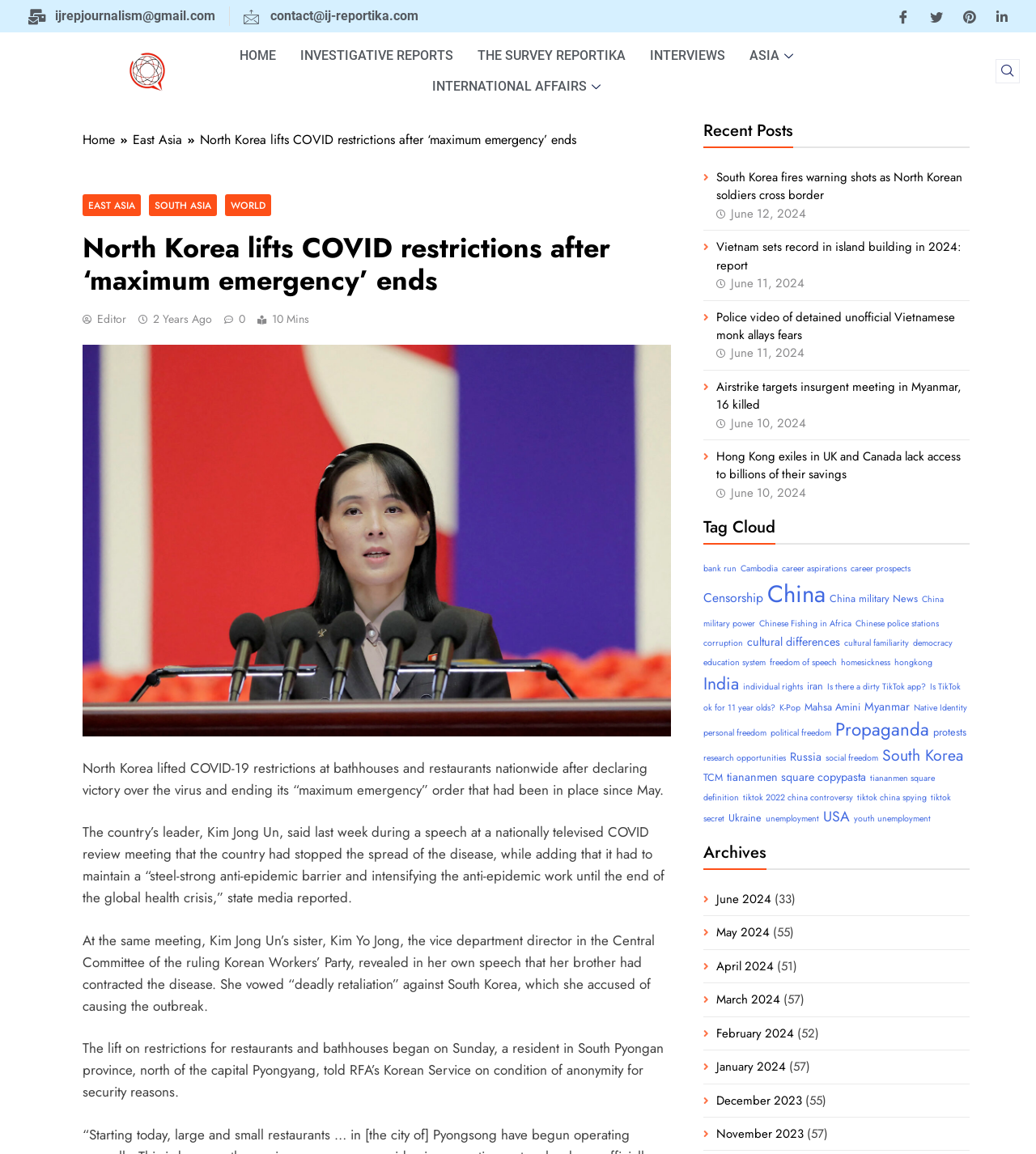Can you show the bounding box coordinates of the region to click on to complete the task described in the instruction: "Explore the EAST ASIA section"?

[0.08, 0.168, 0.136, 0.187]